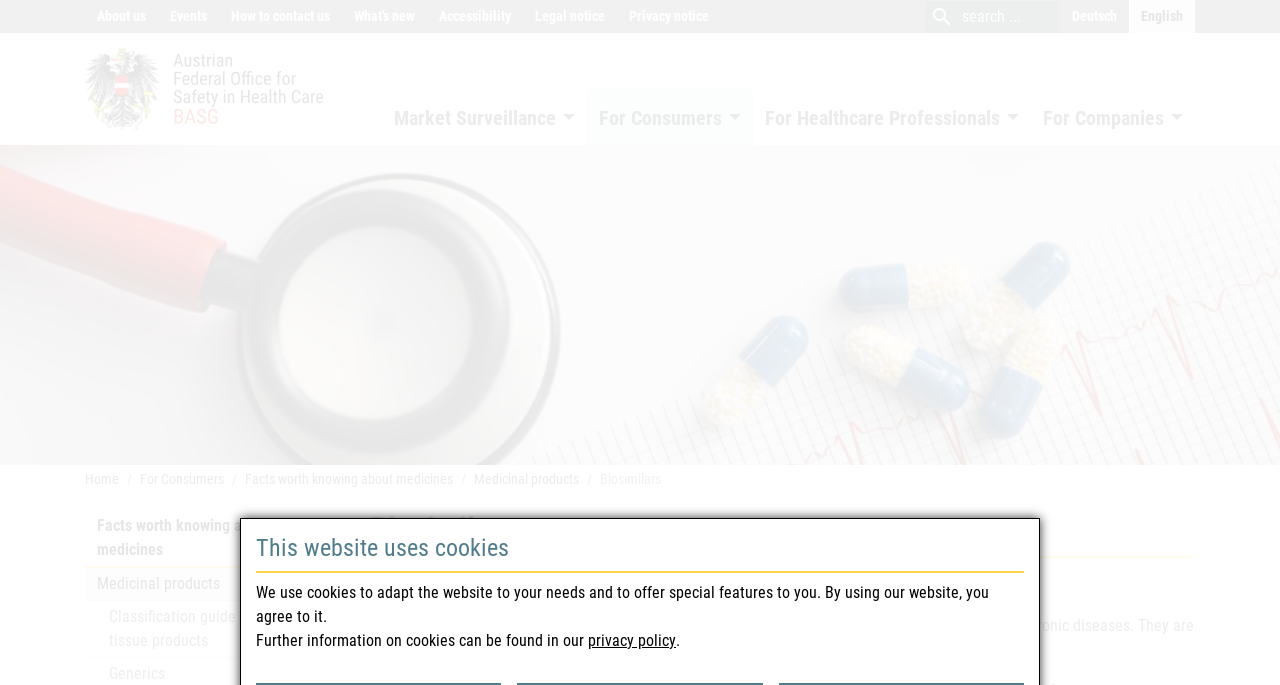Pinpoint the bounding box coordinates of the area that should be clicked to complete the following instruction: "Click on Market Surveillance". The coordinates must be given as four float numbers between 0 and 1, i.e., [left, top, right, bottom].

[0.298, 0.13, 0.459, 0.212]